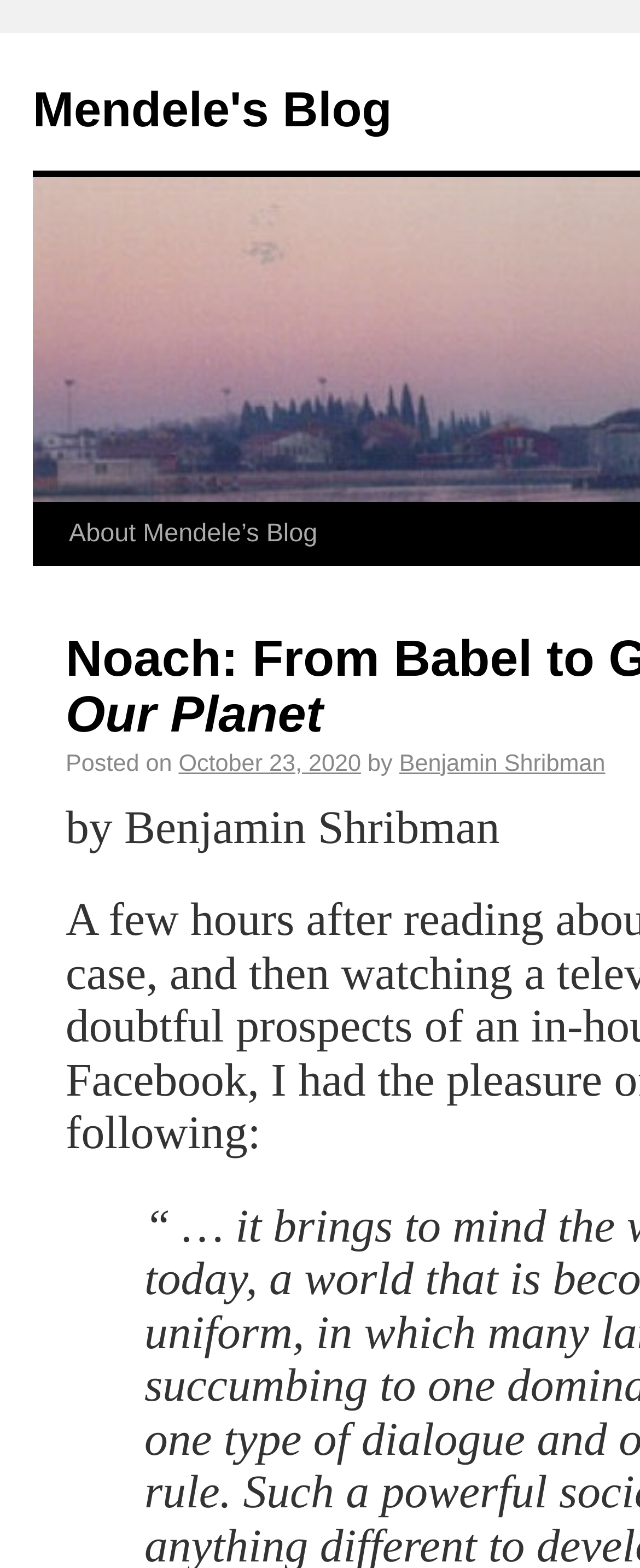How many elements are there in the top section of the webpage?
Using the information from the image, give a concise answer in one word or a short phrase.

1